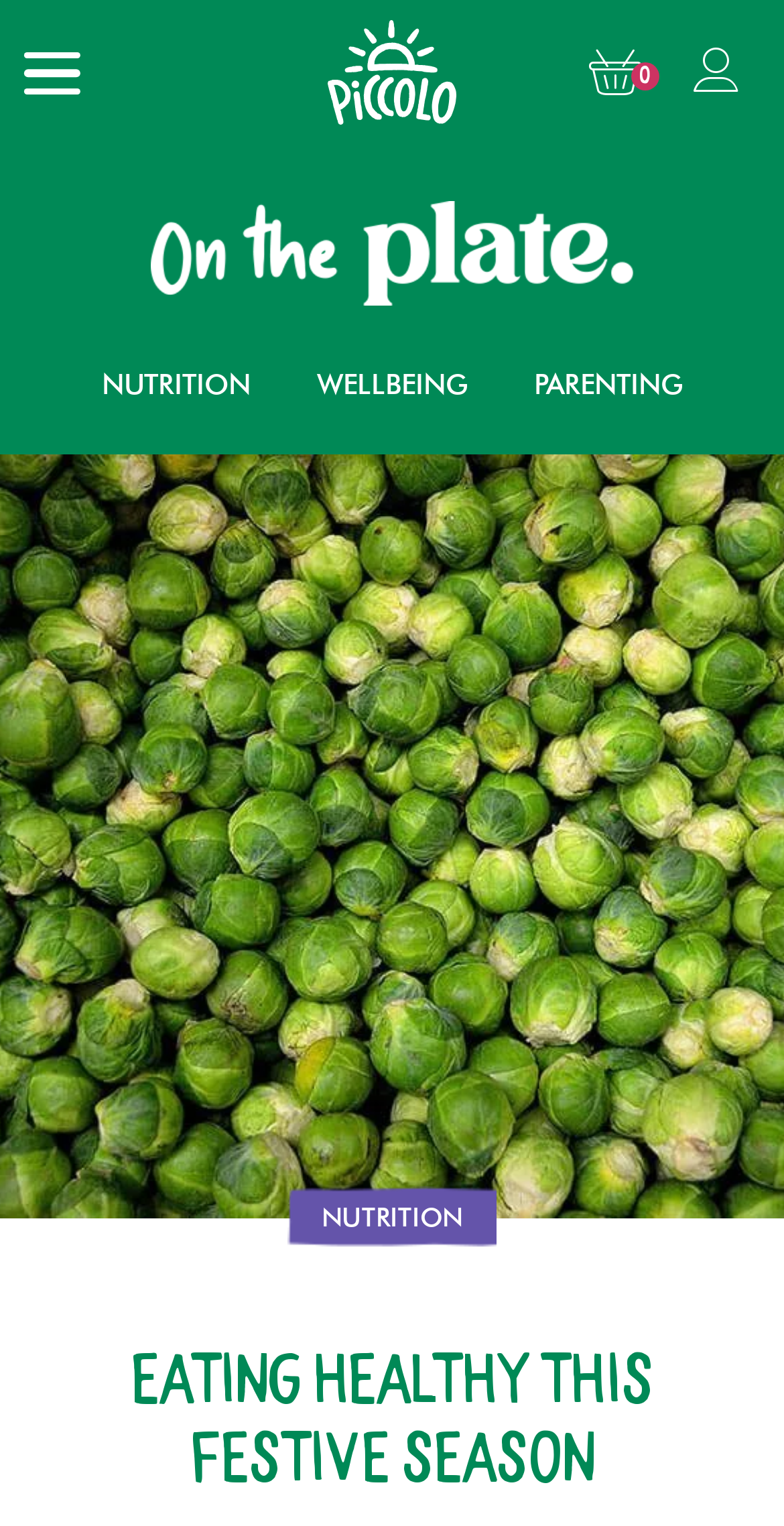Extract the primary header of the webpage and generate its text.

EATING HEALTHY THIS FESTIVE SEASON